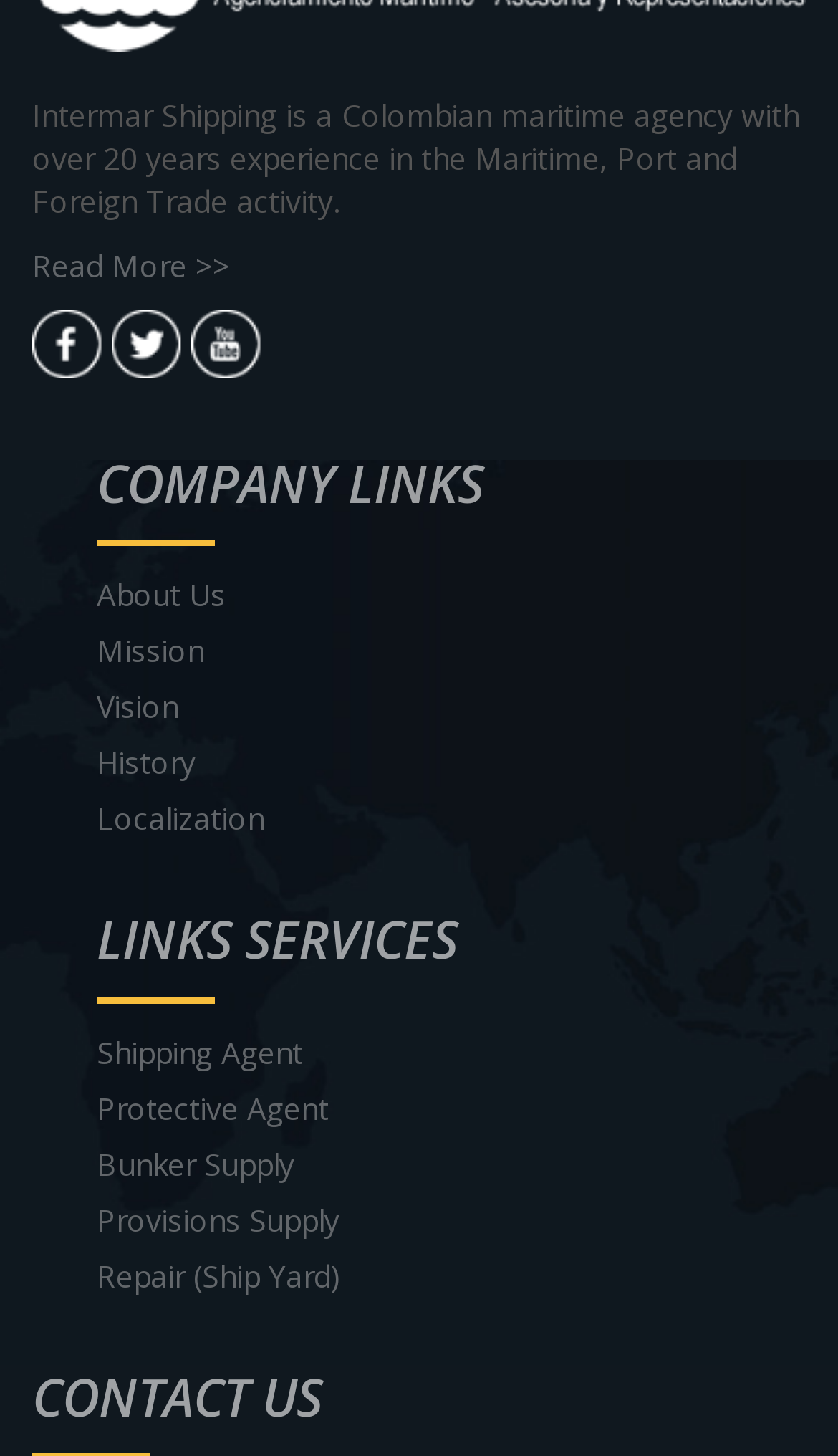Please identify the bounding box coordinates of the region to click in order to complete the given instruction: "Click the Symbeo Health Logo". The coordinates should be four float numbers between 0 and 1, i.e., [left, top, right, bottom].

None